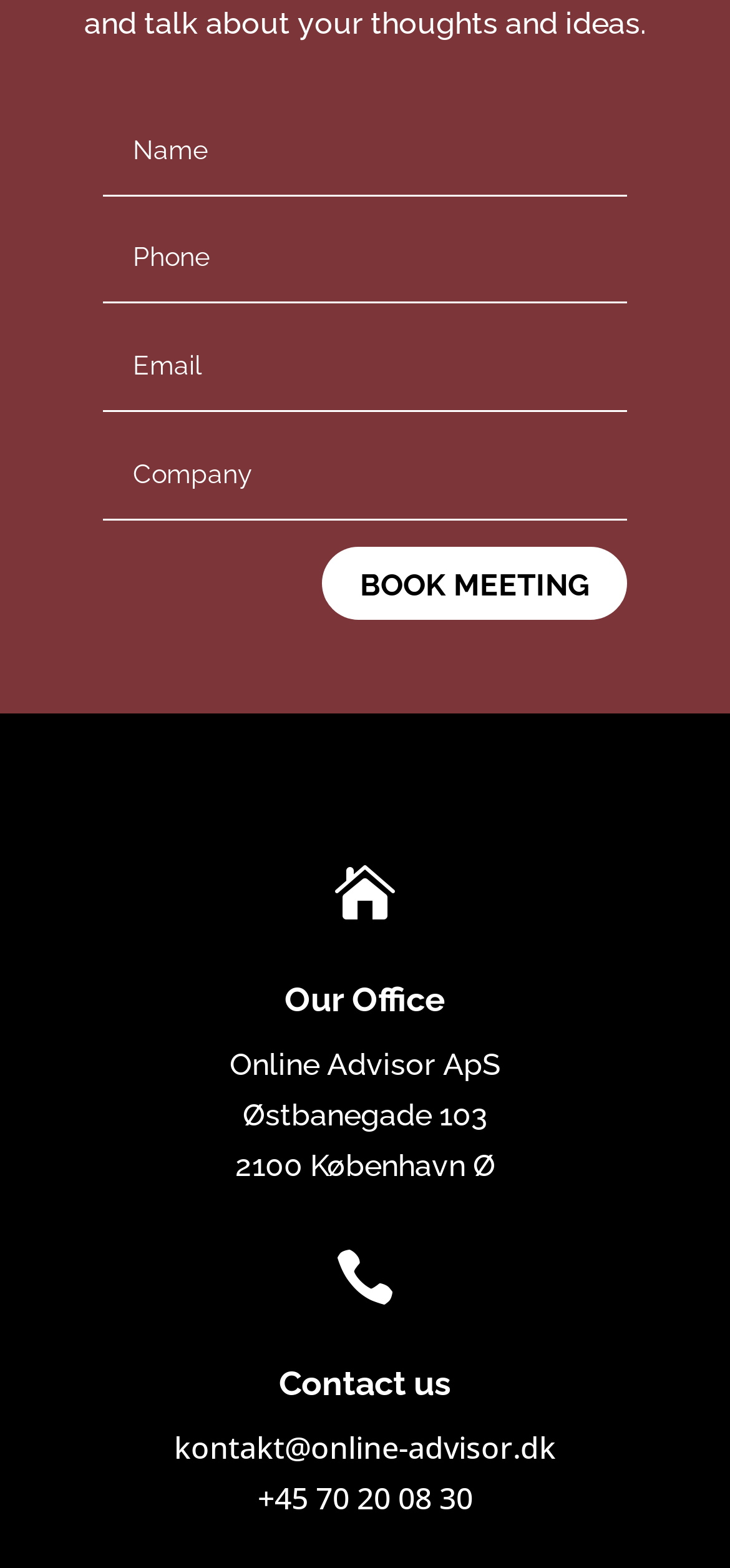Respond concisely with one word or phrase to the following query:
What is the text on the button?

BOOK MEETING